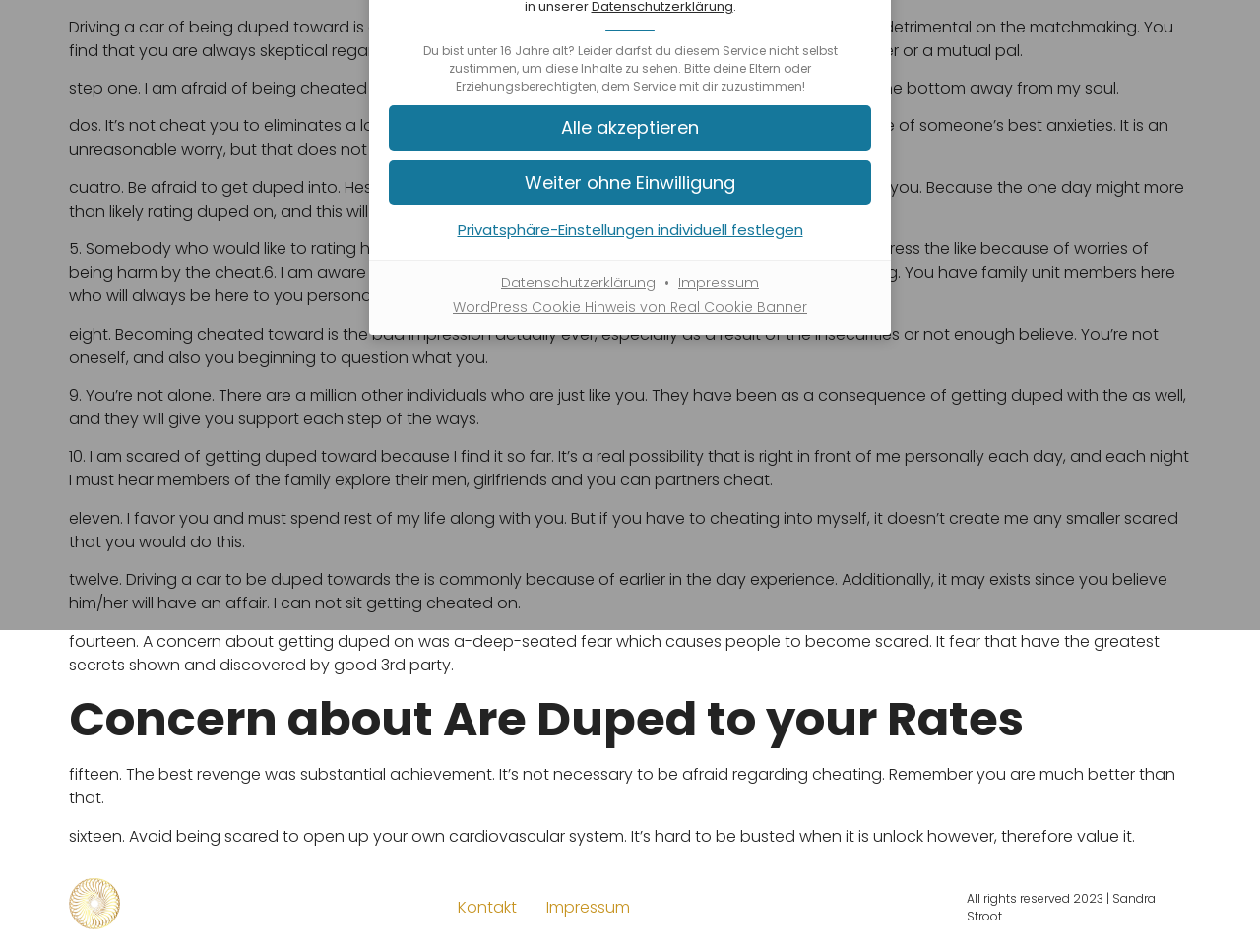Based on the element description: "Datenschutzerklärung", identify the bounding box coordinates for this UI element. The coordinates must be four float numbers between 0 and 1, listed as [left, top, right, bottom].

[0.394, 0.286, 0.524, 0.307]